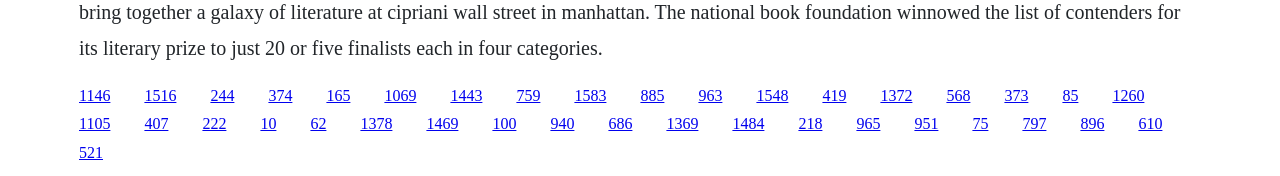What is the purpose of this webpage? Based on the image, give a response in one word or a short phrase.

Link collection